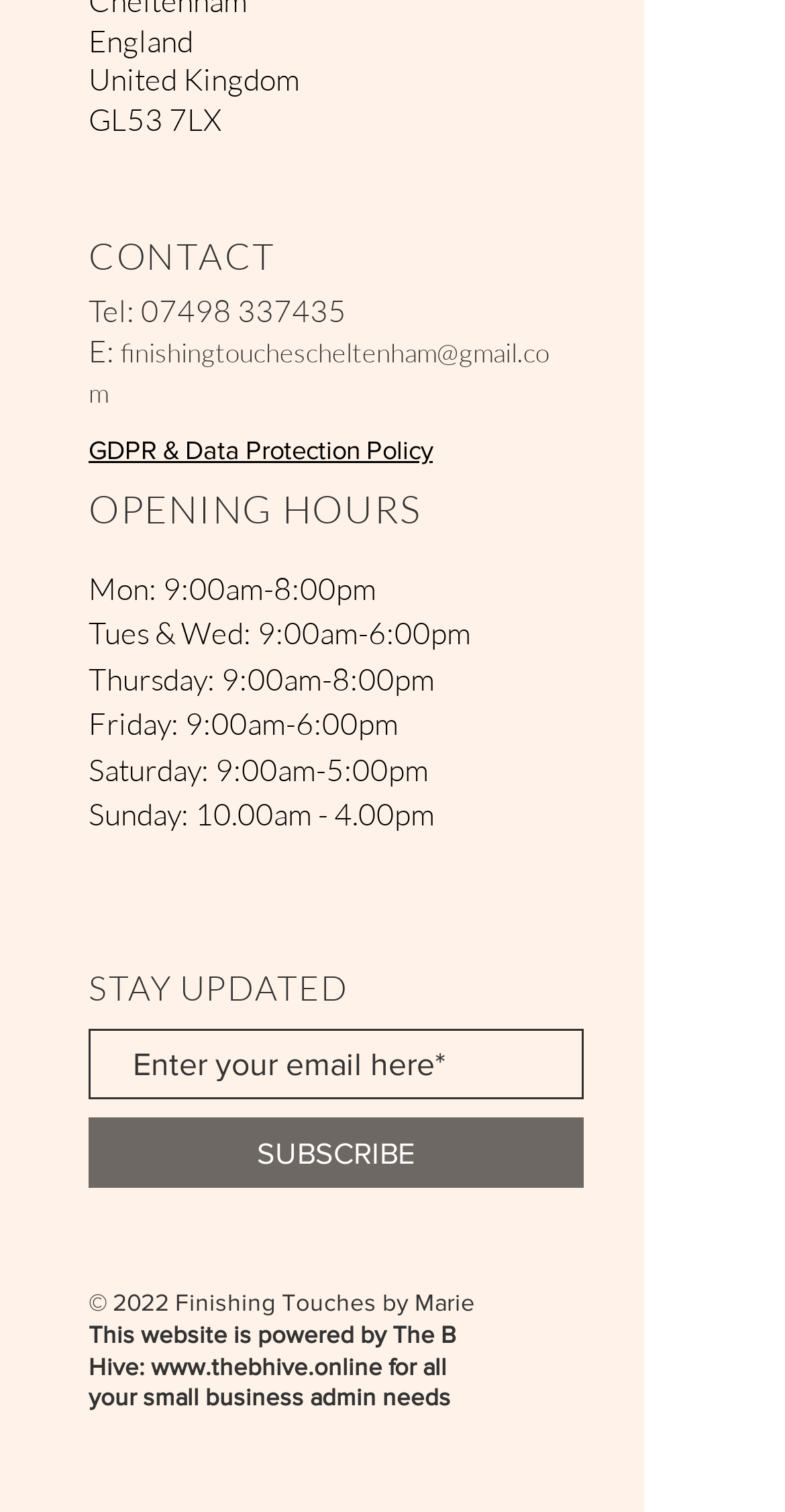Give a one-word or short-phrase answer to the following question: 
What is the business's location?

England, United Kingdom, GL53 7LX